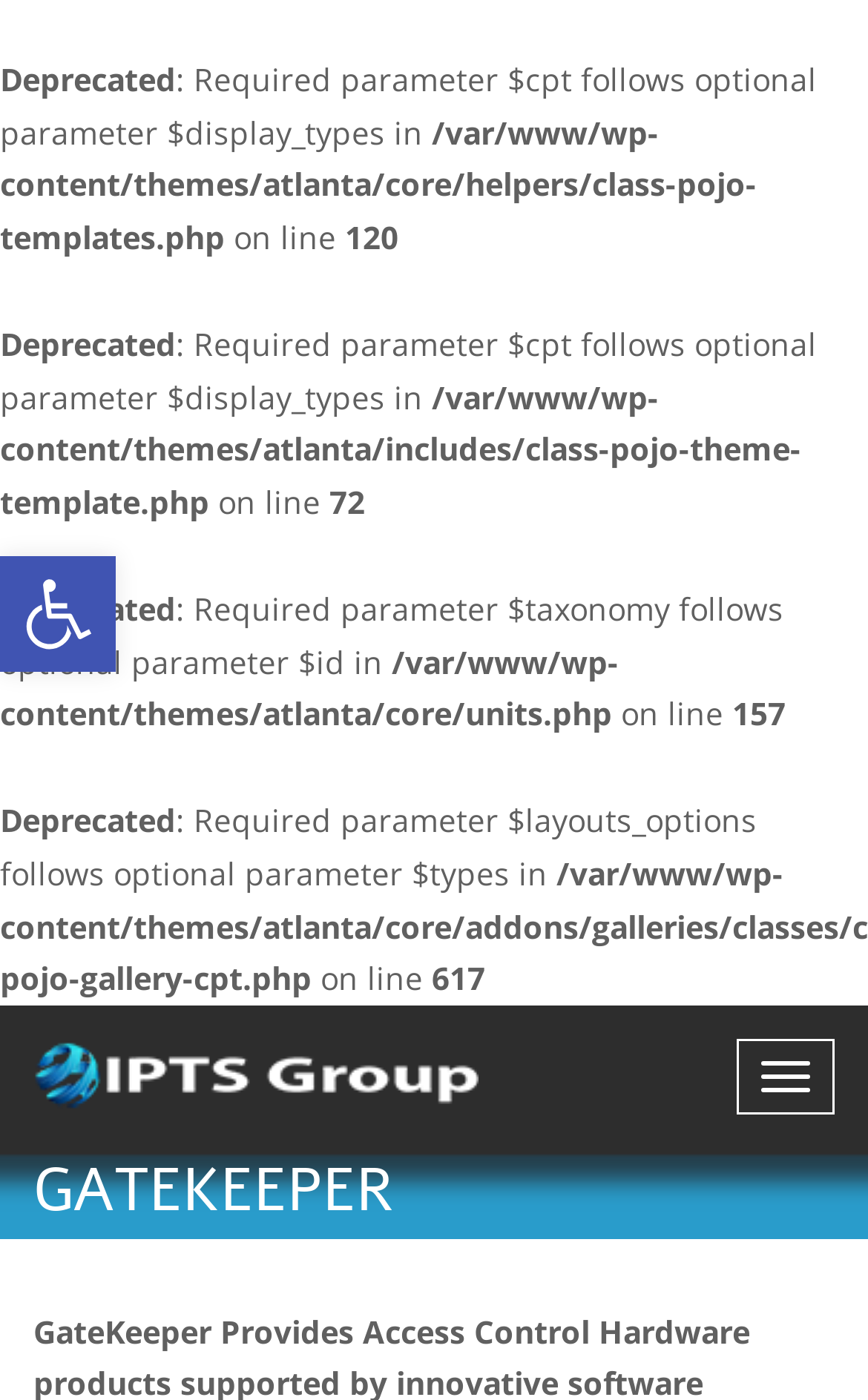What is the name of the company shown on the webpage?
Answer the question in as much detail as possible.

I looked for the company name on the webpage and found it to be 'IPTS GROUP', which is displayed as a link.